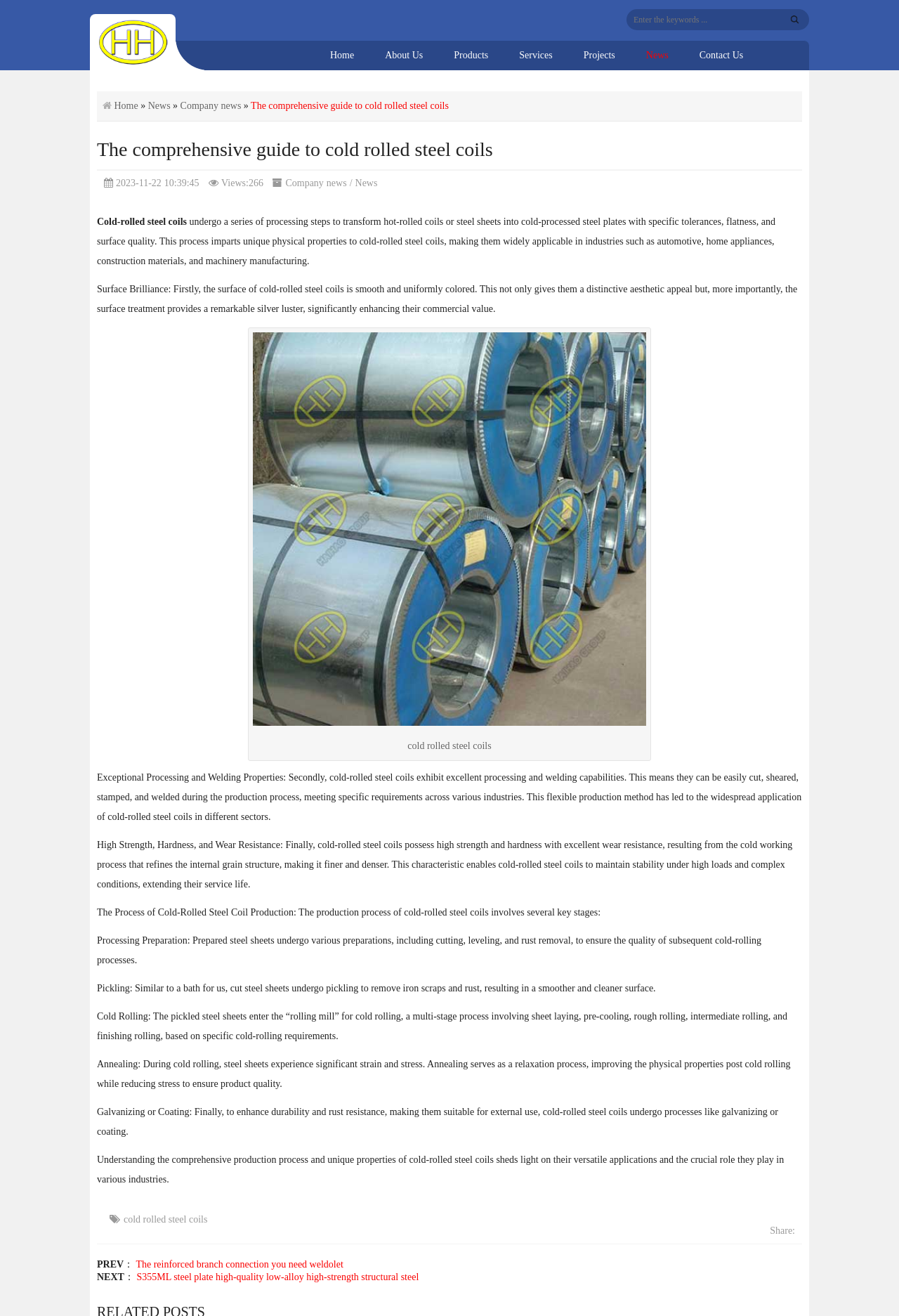Locate the bounding box of the UI element with the following description: "name="s" placeholder="Enter the keywords ..."".

[0.697, 0.007, 0.9, 0.023]